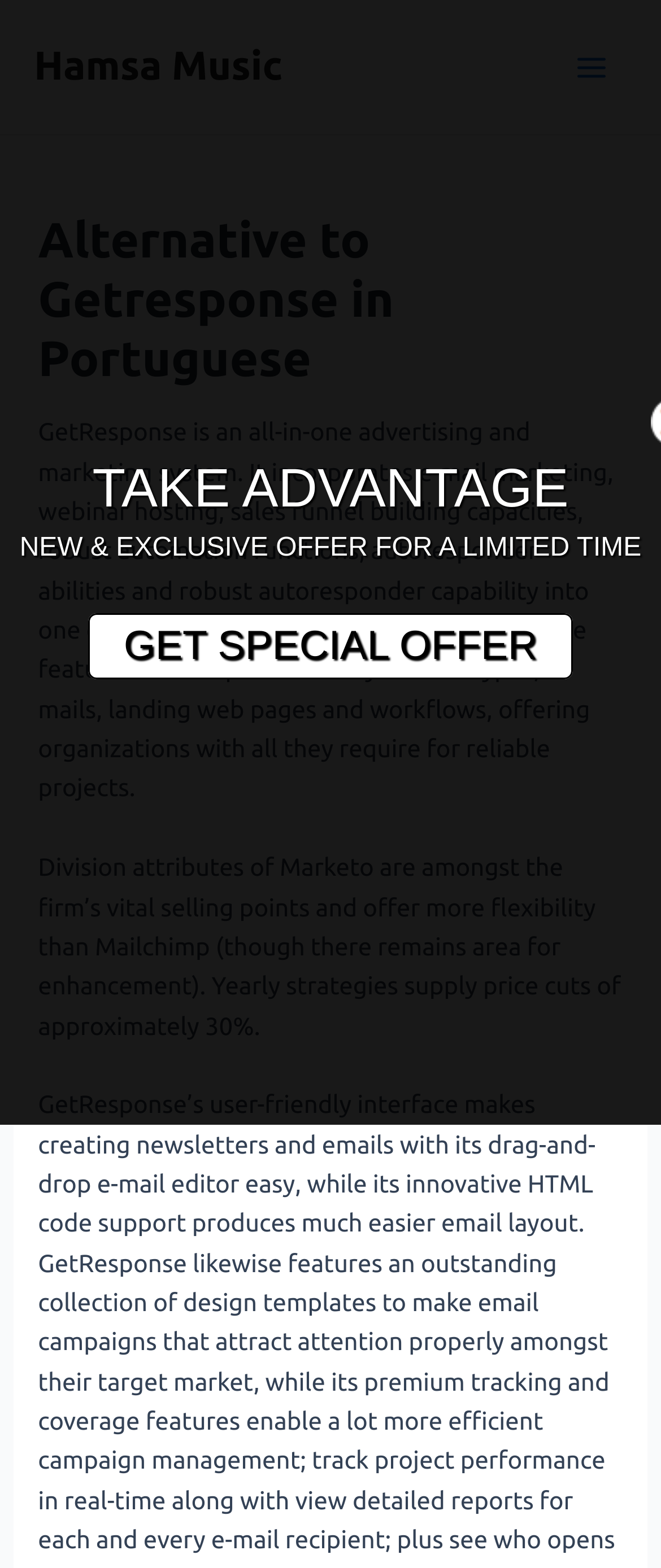Answer the question below using just one word or a short phrase: 
What is the purpose of the webpage?

to recommend alternatives